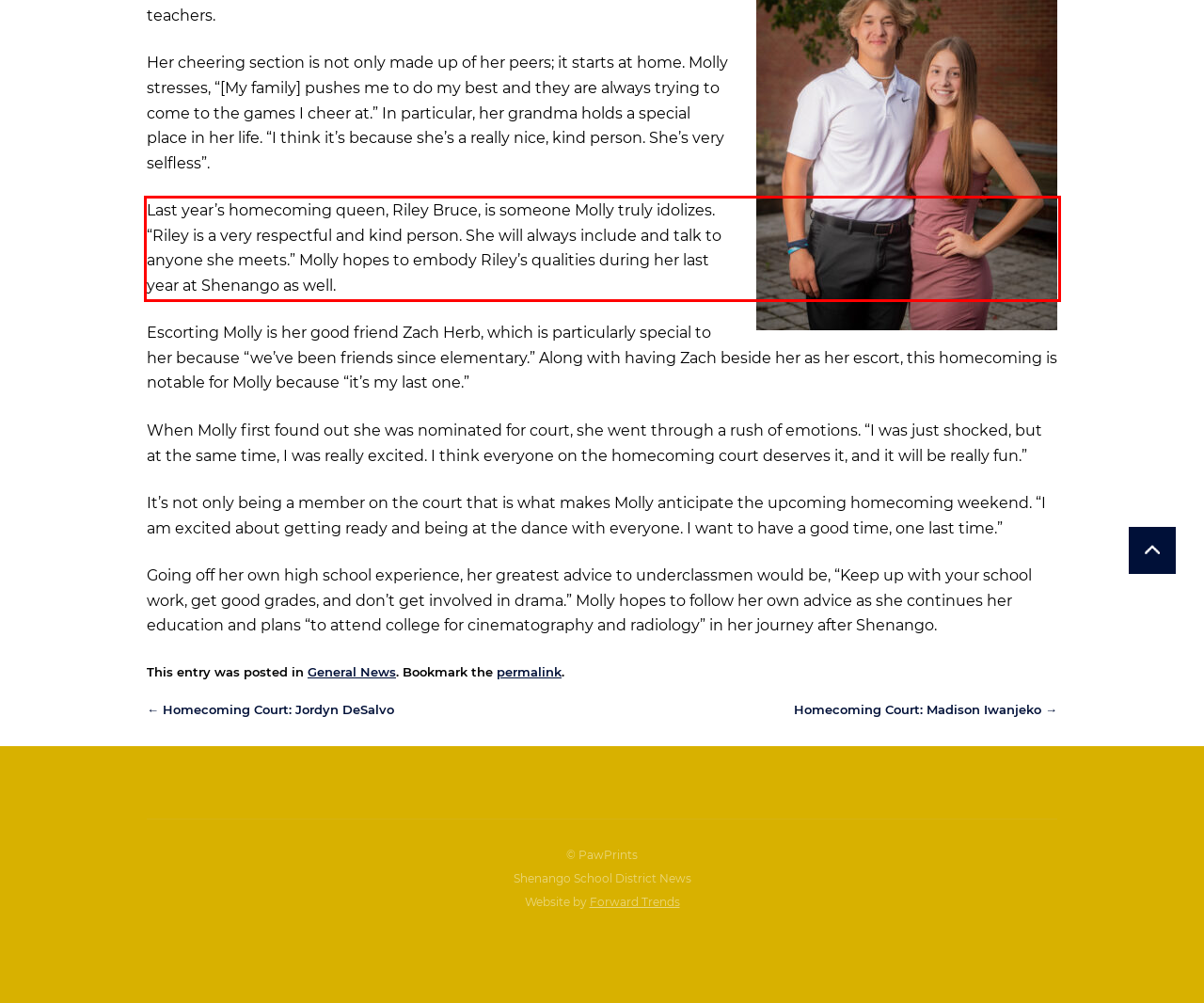Perform OCR on the text inside the red-bordered box in the provided screenshot and output the content.

Last year’s homecoming queen, Riley Bruce, is someone Molly truly idolizes. “Riley is a very respectful and kind person. She will always include and talk to anyone she meets.” Molly hopes to embody Riley’s qualities during her last year at Shenango as well.